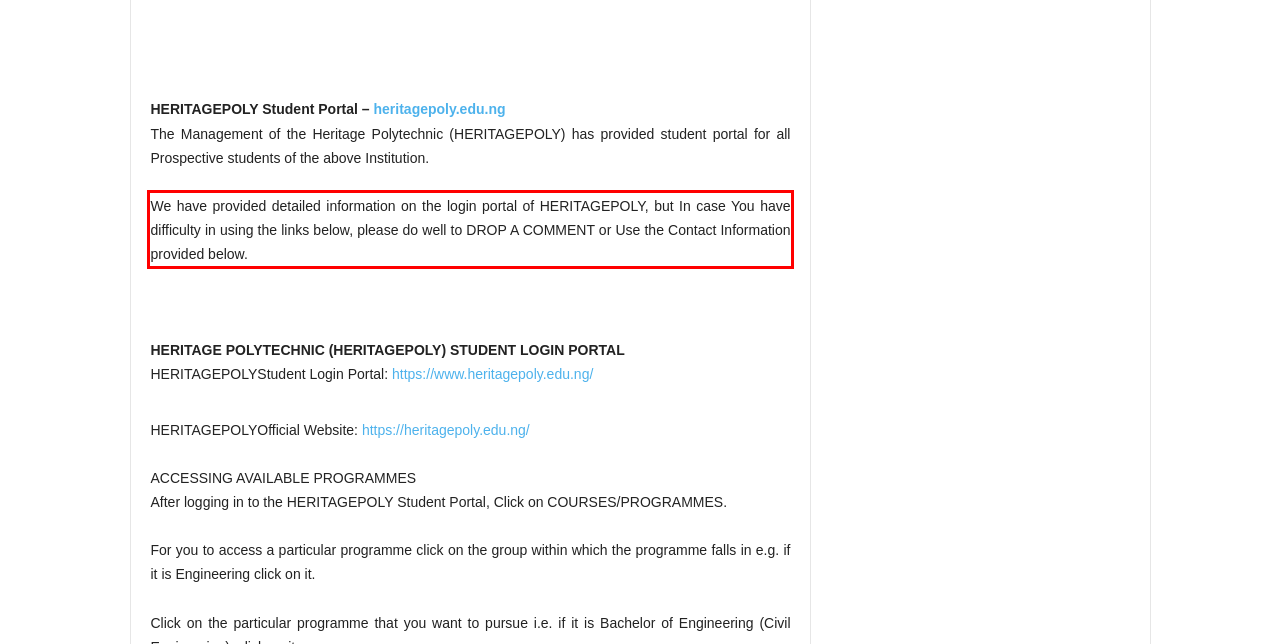Given a screenshot of a webpage, locate the red bounding box and extract the text it encloses.

We have provided detailed information on the login portal of HERITAGEPOLY, but In case You have difficulty in using the links below, please do well to DROP A COMMENT or Use the Contact Information provided below.